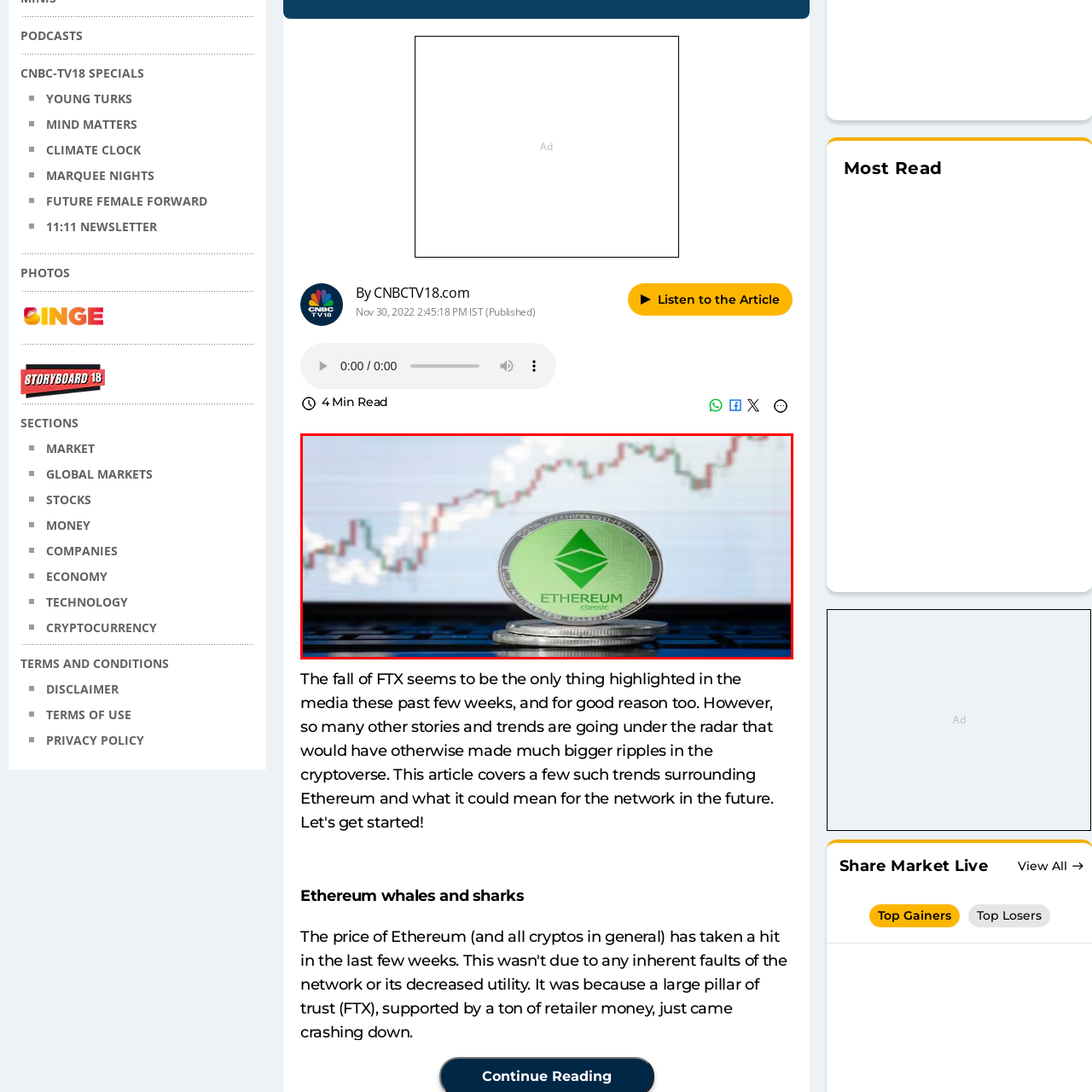Look at the area marked with a blue rectangle, What is the position of the Ethereum Classic coin? 
Provide your answer using a single word or phrase.

Atop stacked coins